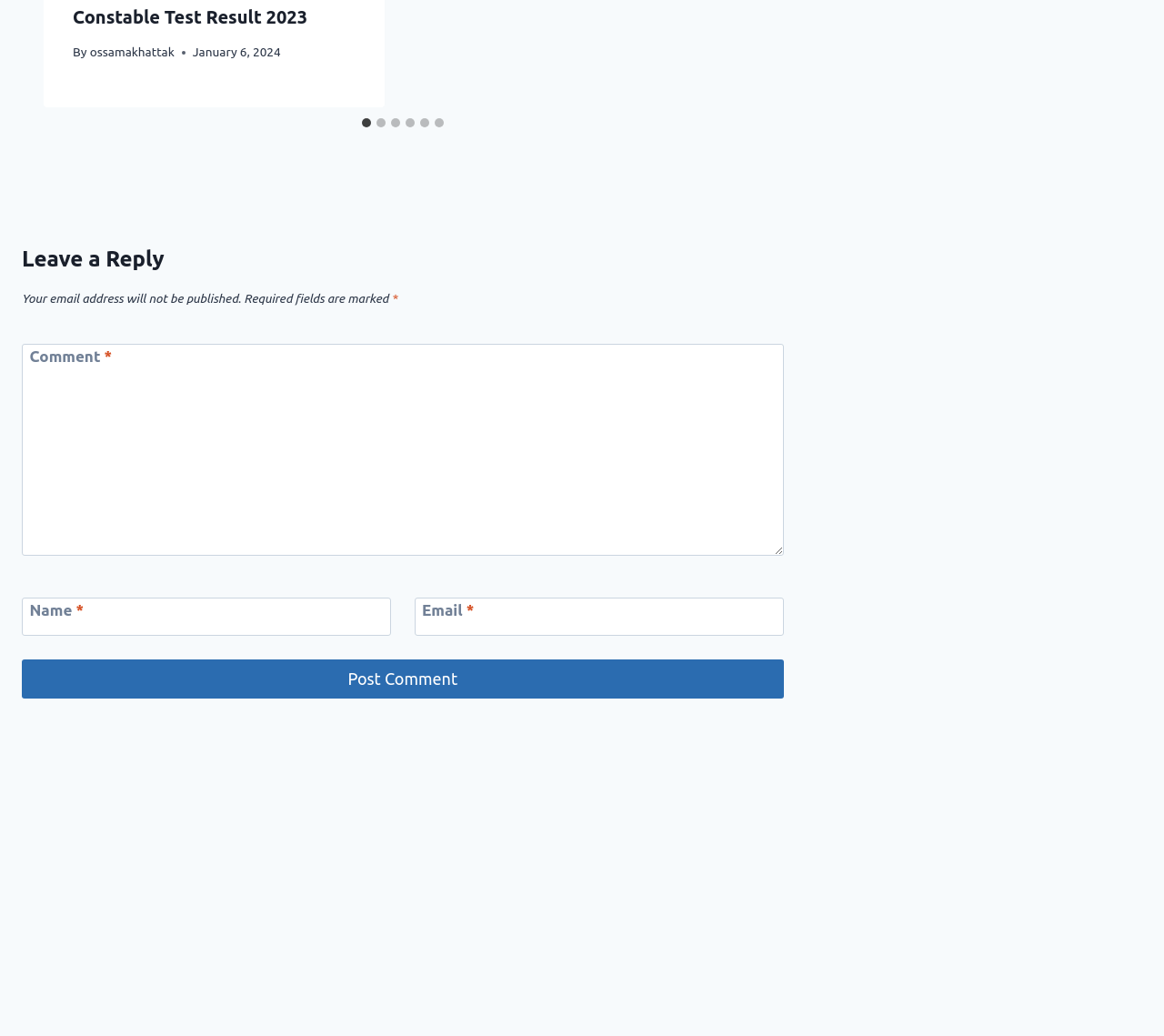Is the email field required?
Refer to the image and provide a concise answer in one word or phrase.

Yes